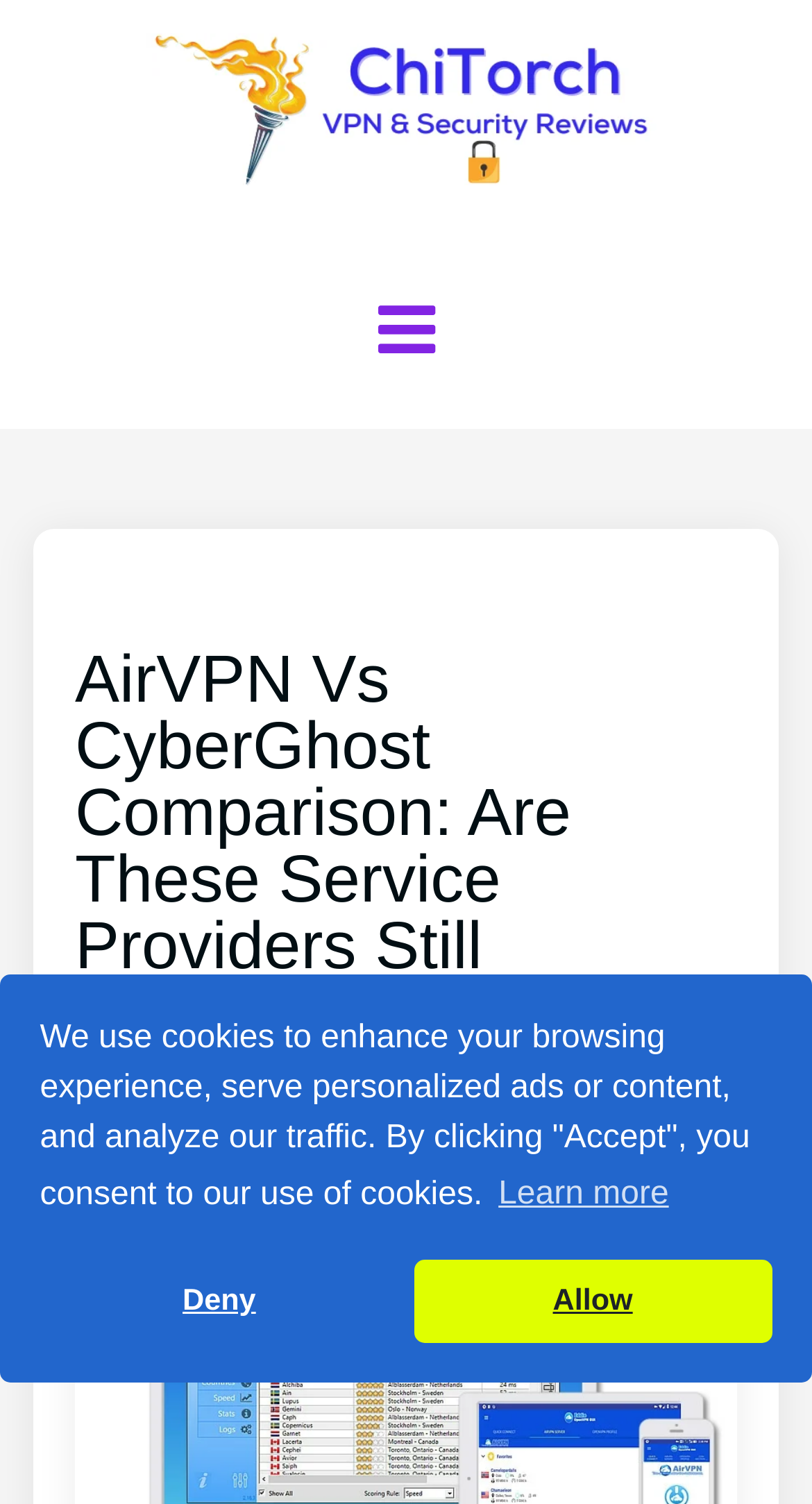Please find the main title text of this webpage.

AirVPN Vs CyberGhost Comparison: Are These Service Providers Still Reliable?